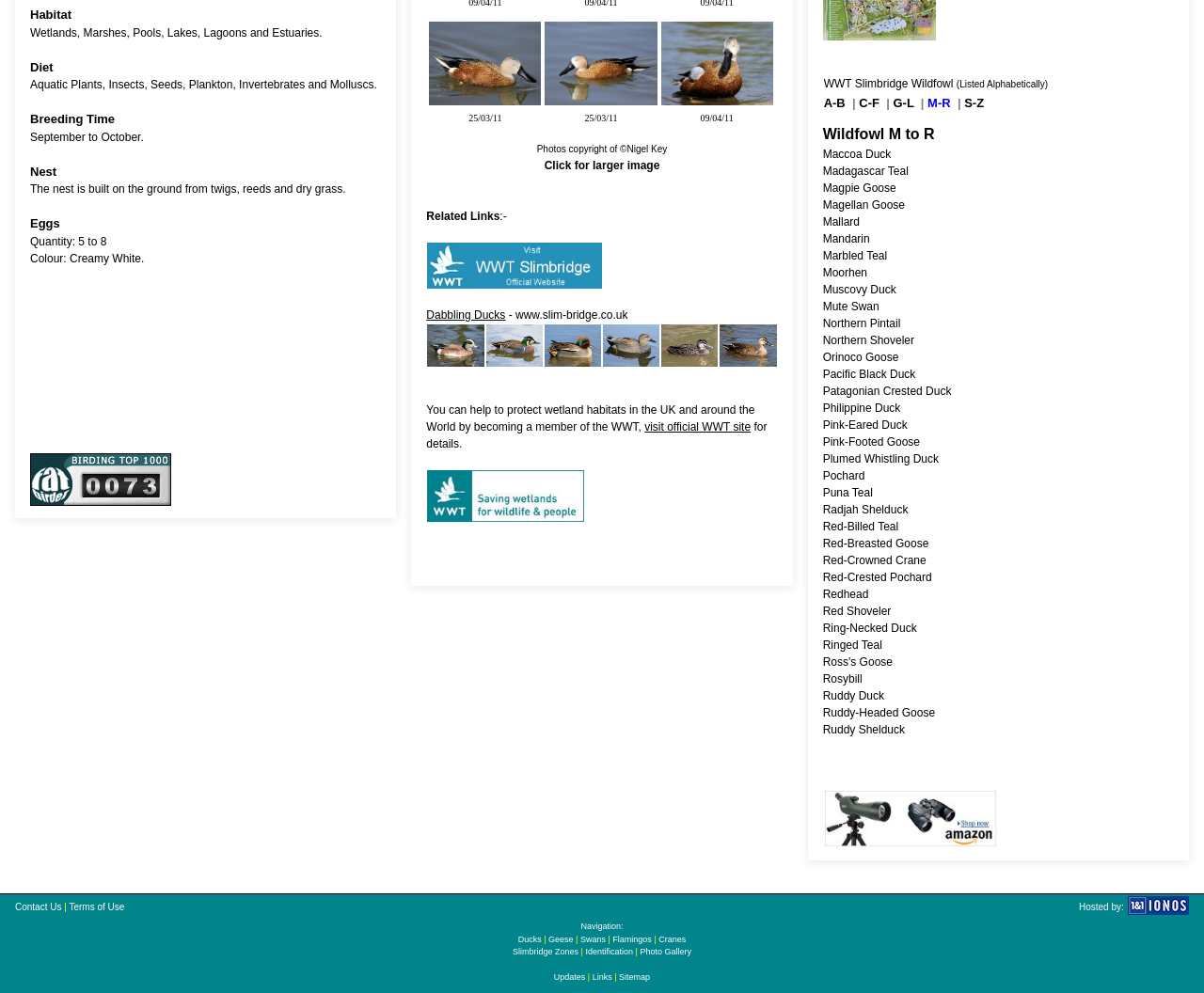Please answer the following query using a single word or phrase: 
What is the color of the bird's eggs?

Creamy White